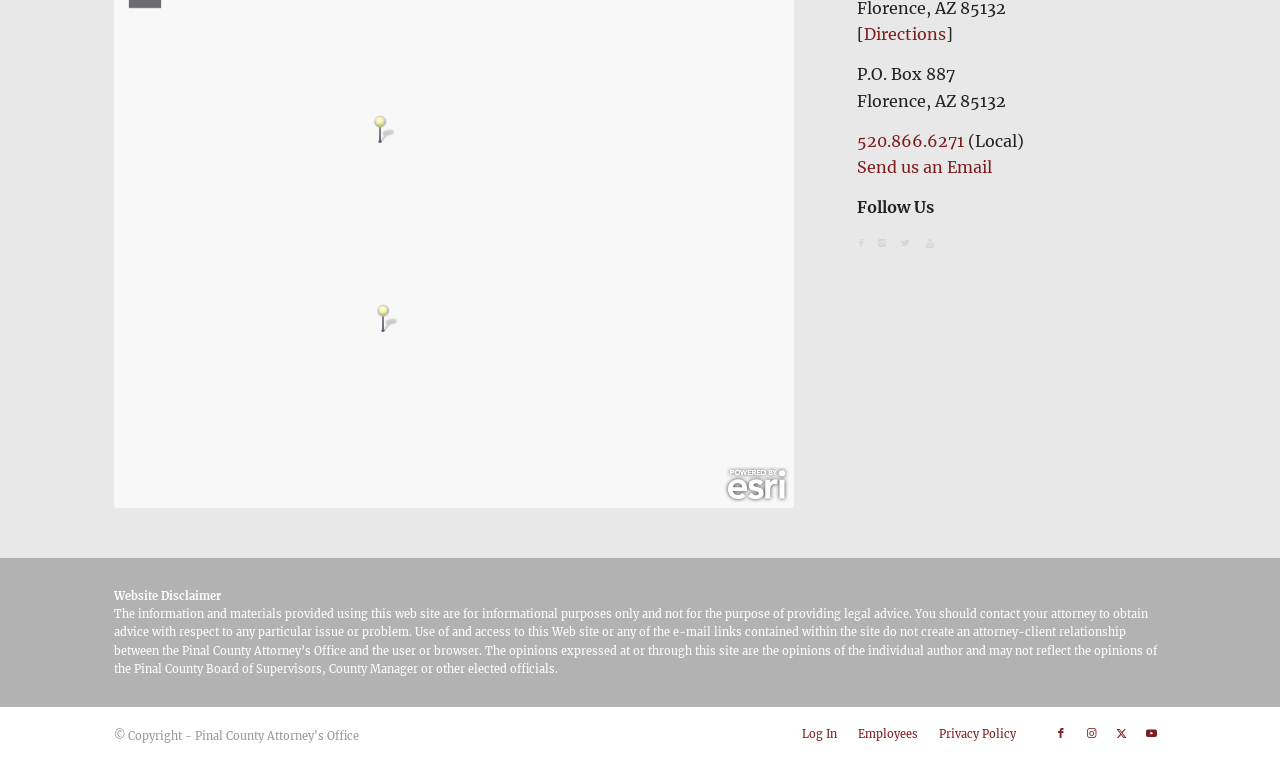What is the disclaimer about the website?
Using the image provided, answer with just one word or phrase.

The website is for informational purposes only